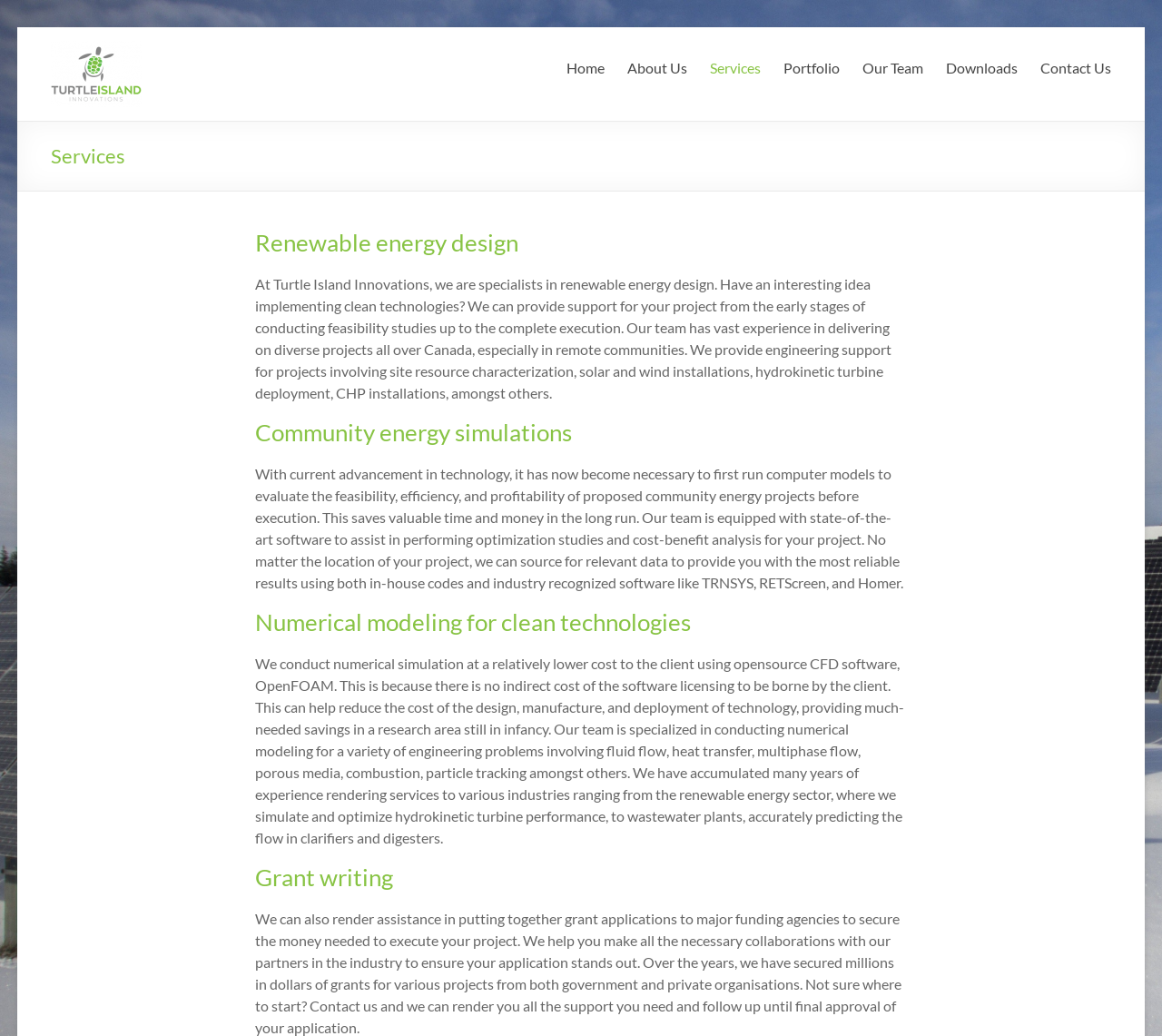Can you pinpoint the bounding box coordinates for the clickable element required for this instruction: "Go to the Home page"? The coordinates should be four float numbers between 0 and 1, i.e., [left, top, right, bottom].

[0.487, 0.057, 0.52, 0.083]